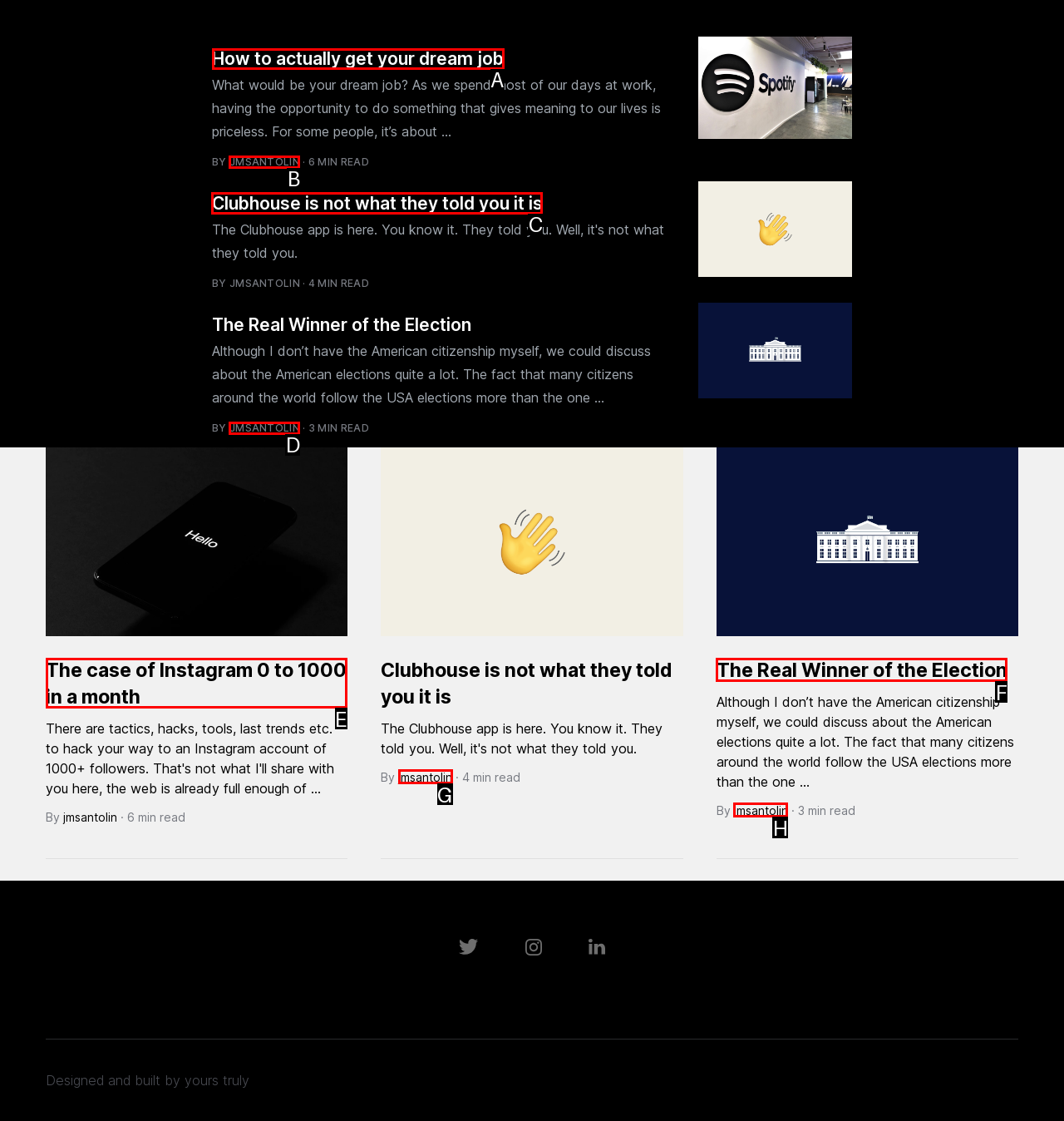Point out the letter of the HTML element you should click on to execute the task: Read the article 'Clubhouse is not what they told you it is'
Reply with the letter from the given options.

C